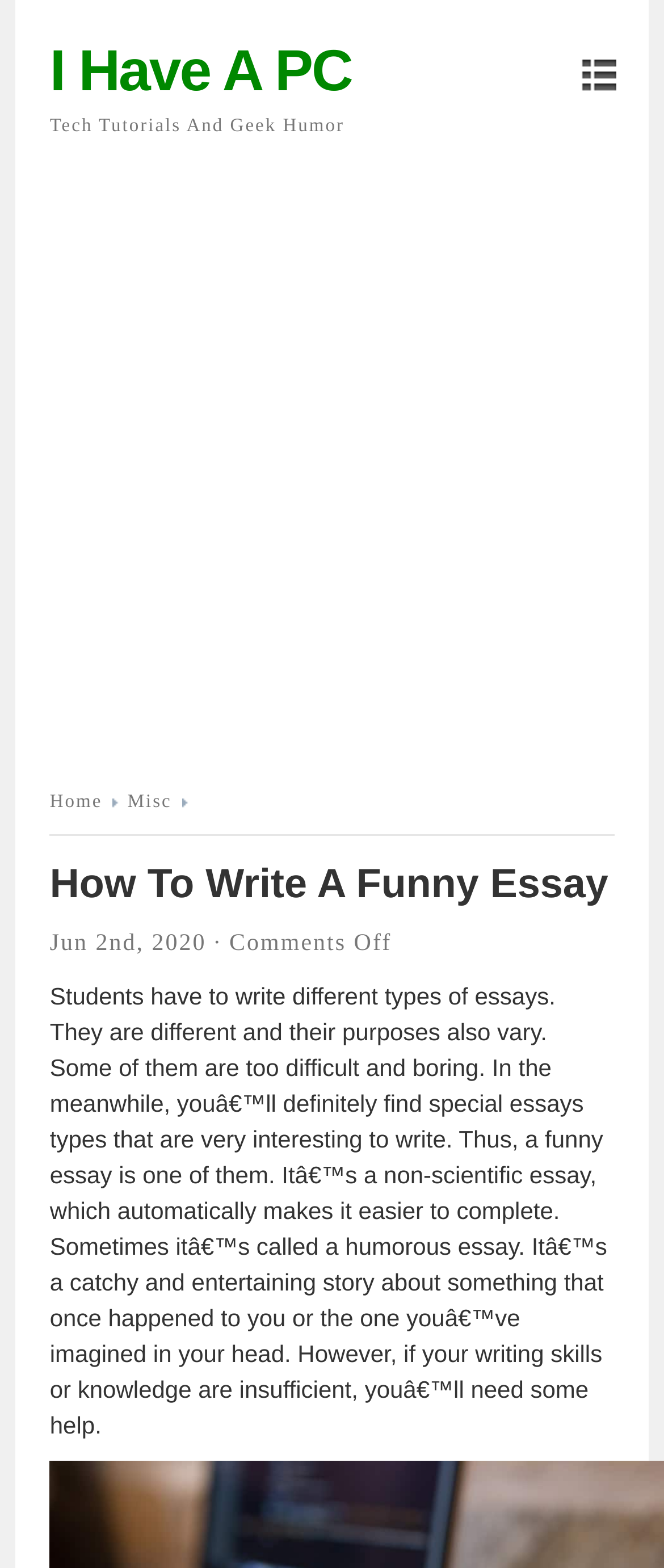What is the purpose of a funny essay?
Carefully analyze the image and provide a detailed answer to the question.

A funny essay is meant to be a catchy and entertaining story about something that once happened to the writer or was imagined in their head. The purpose of a funny essay is to entertain the reader.